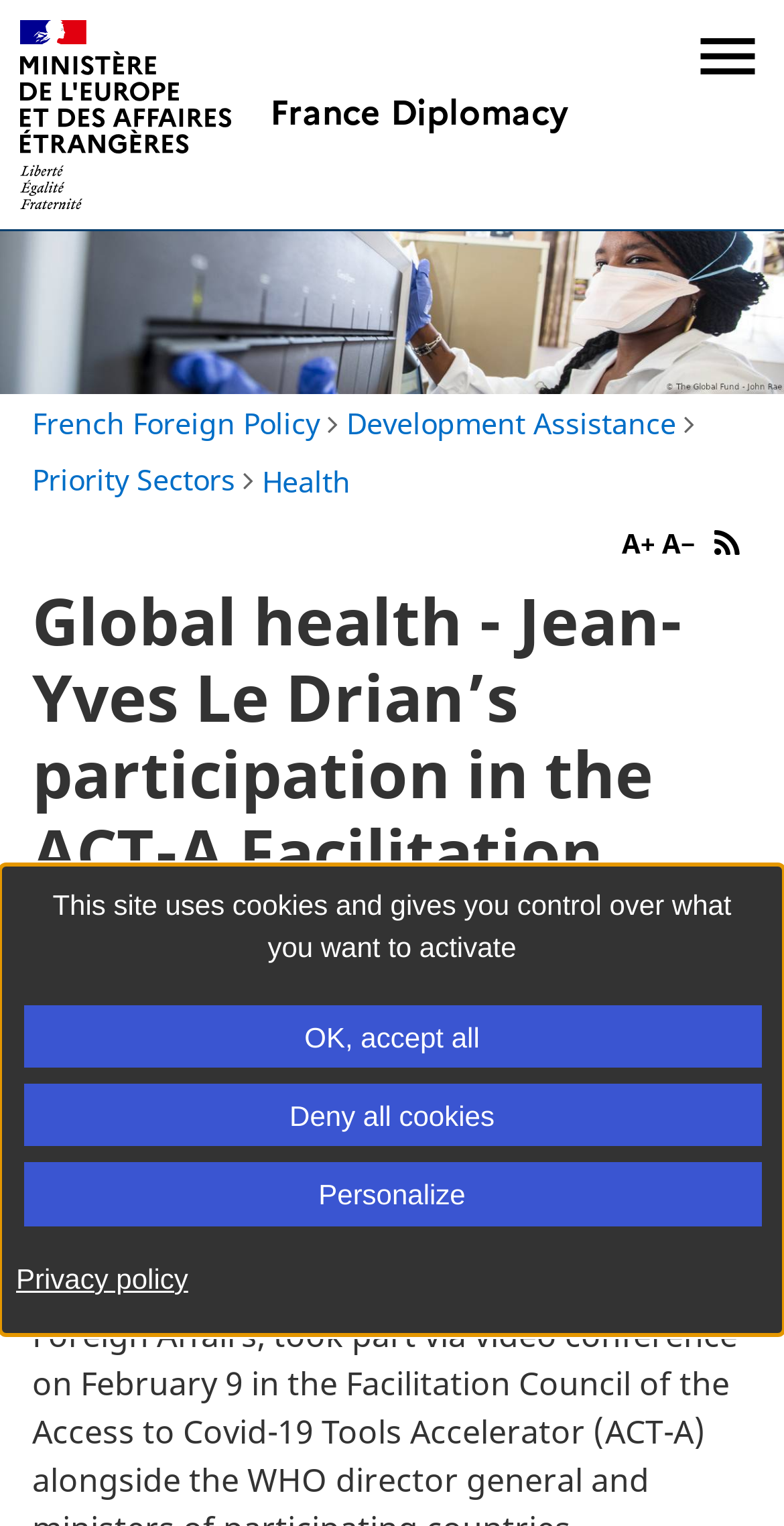Can you find the bounding box coordinates of the area I should click to execute the following instruction: "Go to main content"?

[0.585, 0.001, 0.962, 0.03]